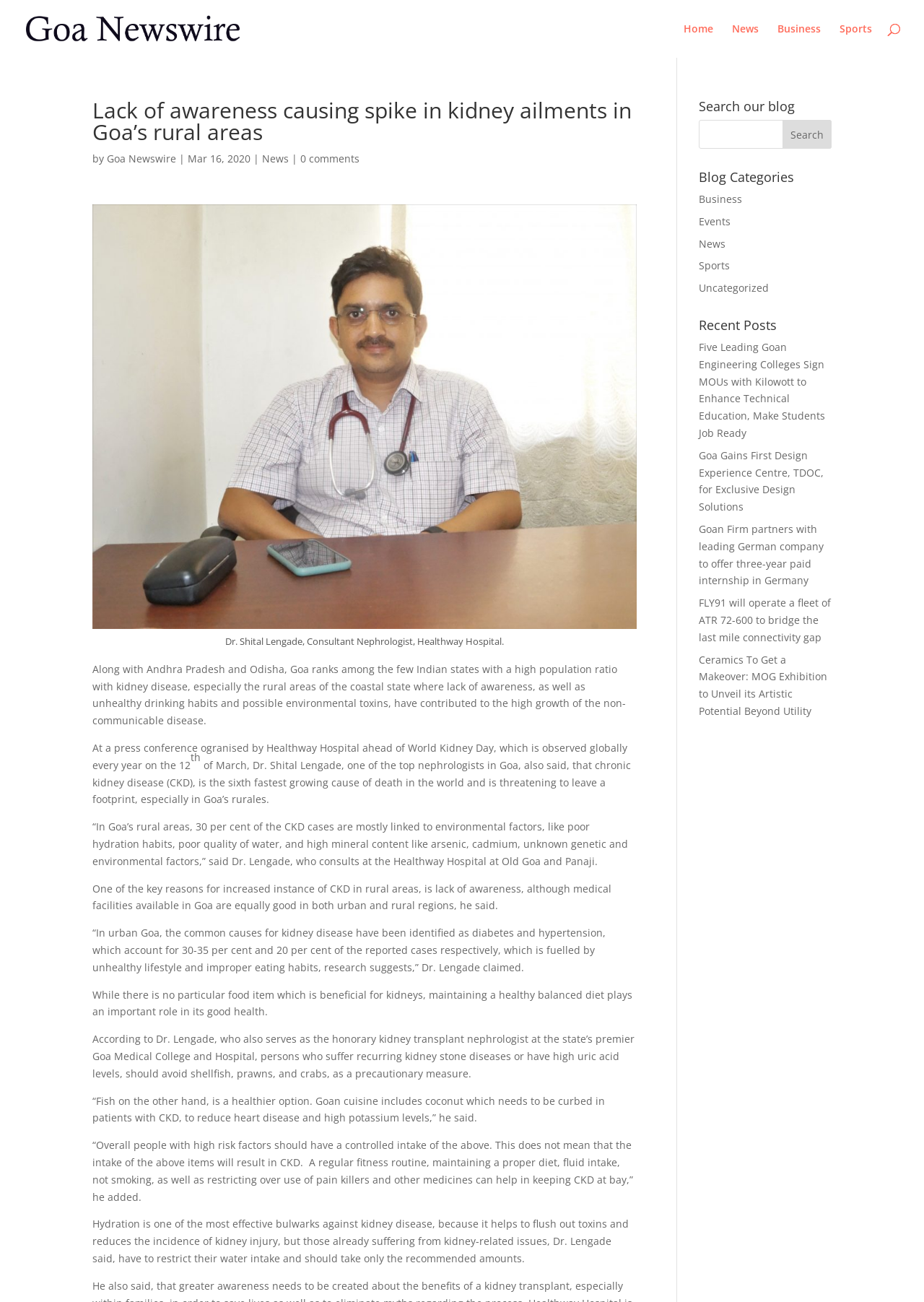What is one of the key reasons for increased instances of CKD in rural areas?
Based on the screenshot, answer the question with a single word or phrase.

Lack of awareness